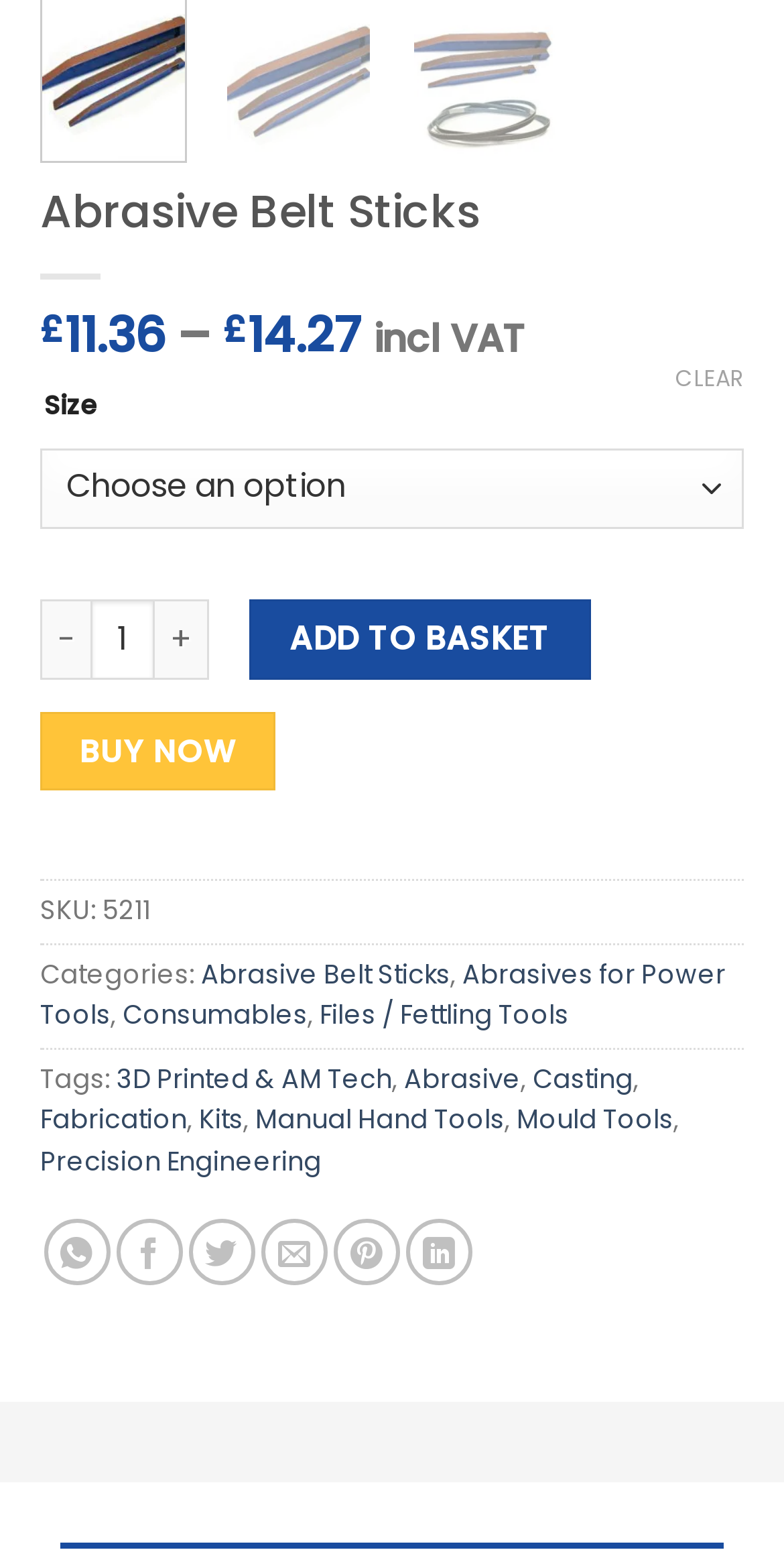Identify the bounding box of the UI element described as follows: "Abrasive Belt Sticks". Provide the coordinates as four float numbers in the range of 0 to 1 [left, top, right, bottom].

[0.256, 0.617, 0.574, 0.639]